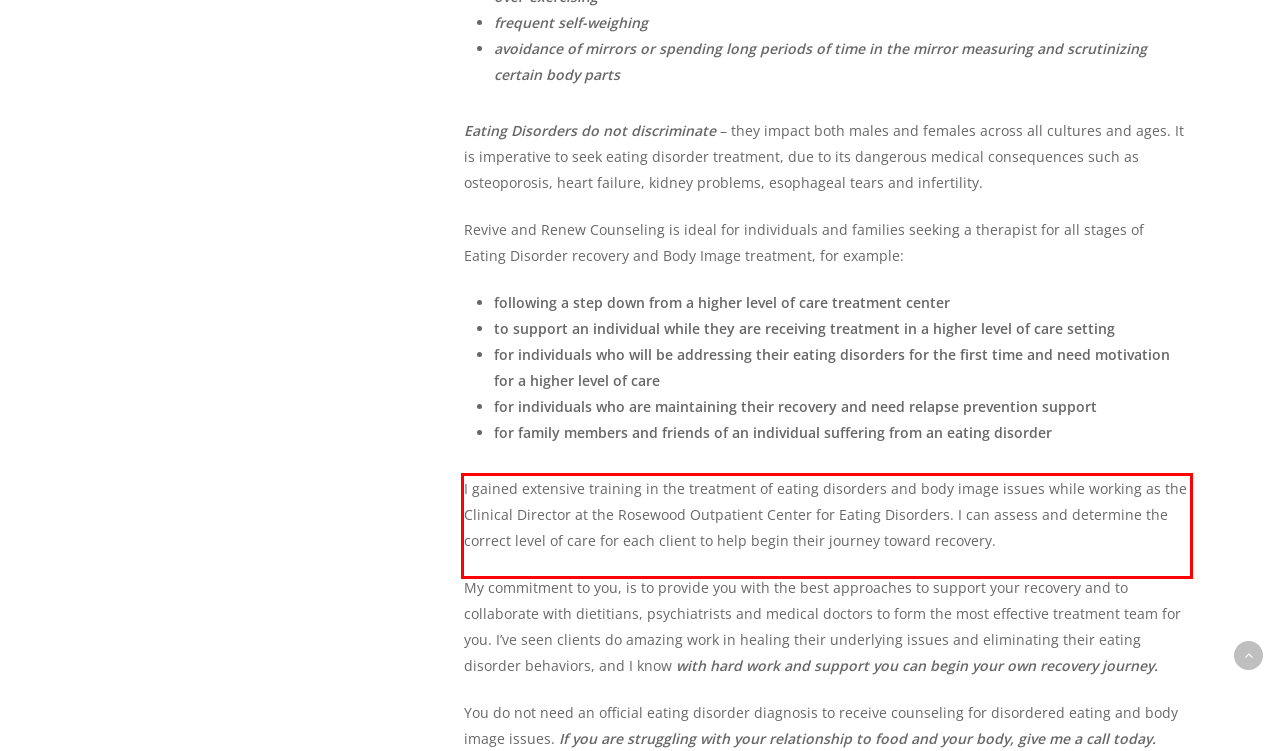Using the provided webpage screenshot, recognize the text content in the area marked by the red bounding box.

I gained extensive training in the treatment of eating disorders and body image issues while working as the Clinical Director at the Rosewood Outpatient Center for Eating Disorders. I can assess and determine the correct level of care for each client to help begin their journey toward recovery.